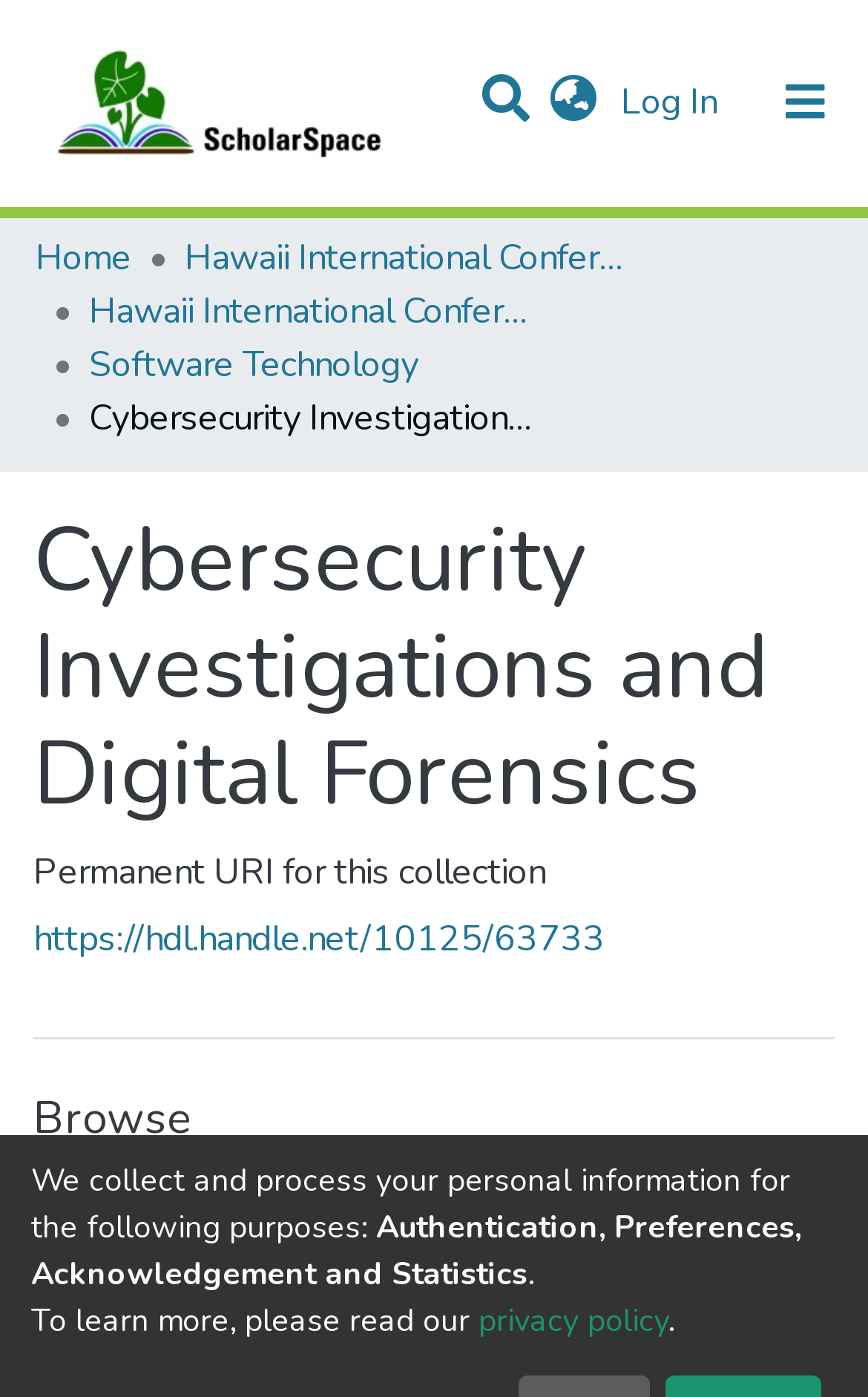Please determine the bounding box coordinates of the element's region to click for the following instruction: "Toggle navigation".

[0.856, 0.041, 1.0, 0.105]